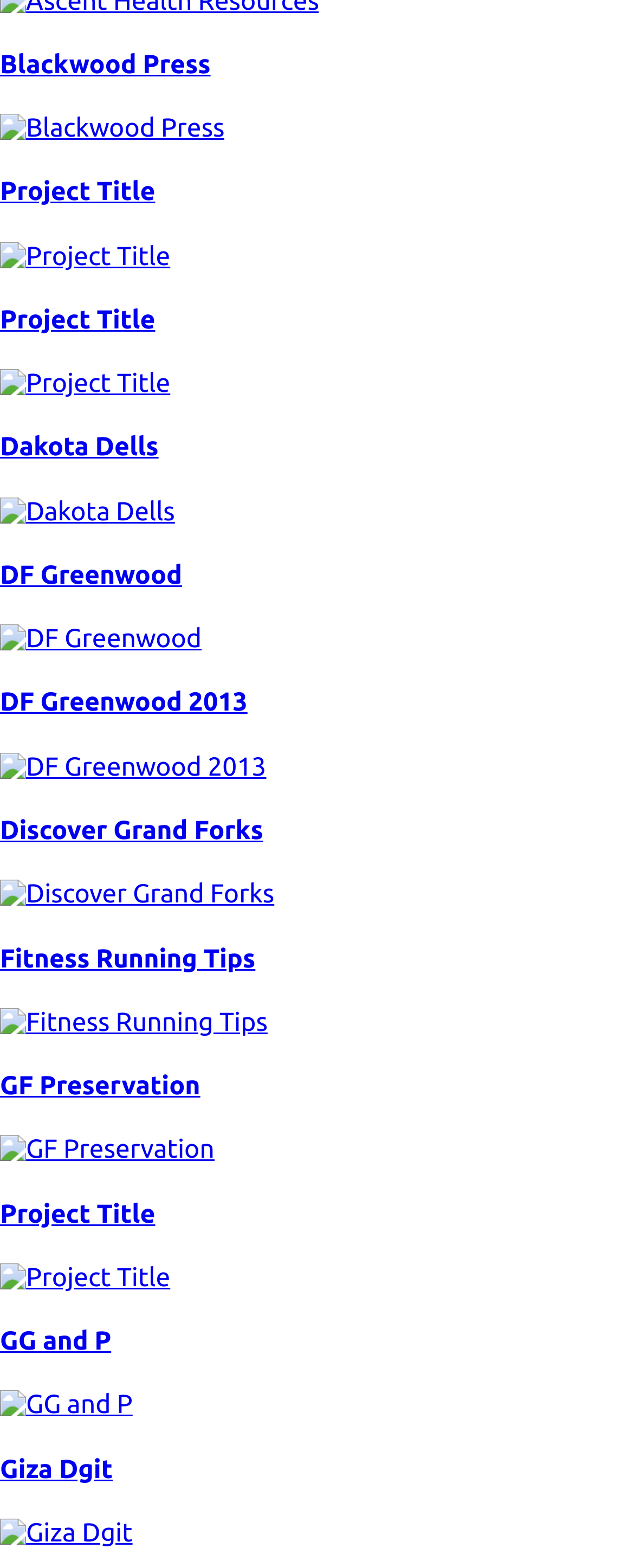Answer succinctly with a single word or phrase:
What is the text of the first heading?

Blackwood Press